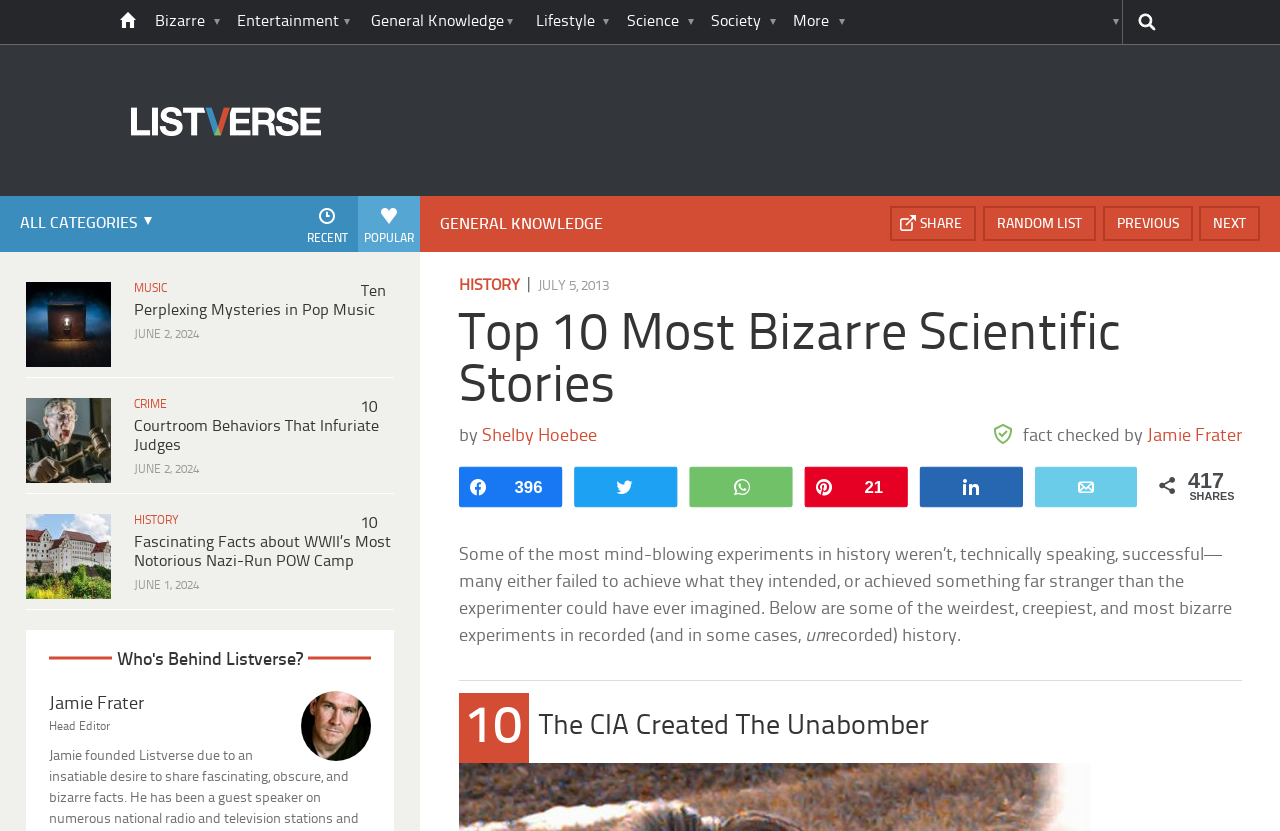Pinpoint the bounding box coordinates for the area that should be clicked to perform the following instruction: "Share the article on Twitter".

[0.459, 0.562, 0.513, 0.606]